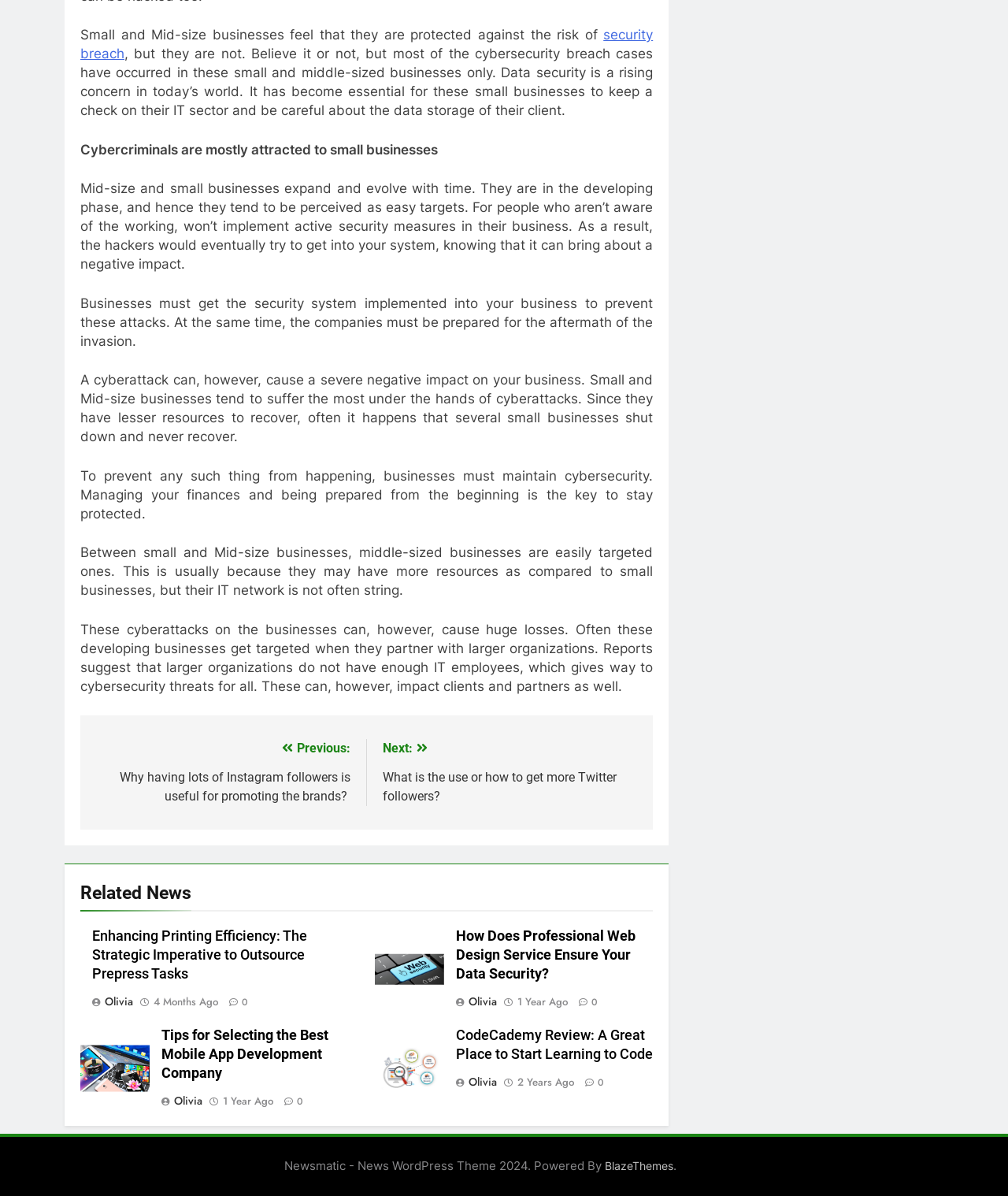What is the purpose of implementing cybersecurity measures?
Please provide an in-depth and detailed response to the question.

The webpage emphasizes the importance of implementing cybersecurity measures to prevent cyberattacks and protect businesses from potential losses and damage.